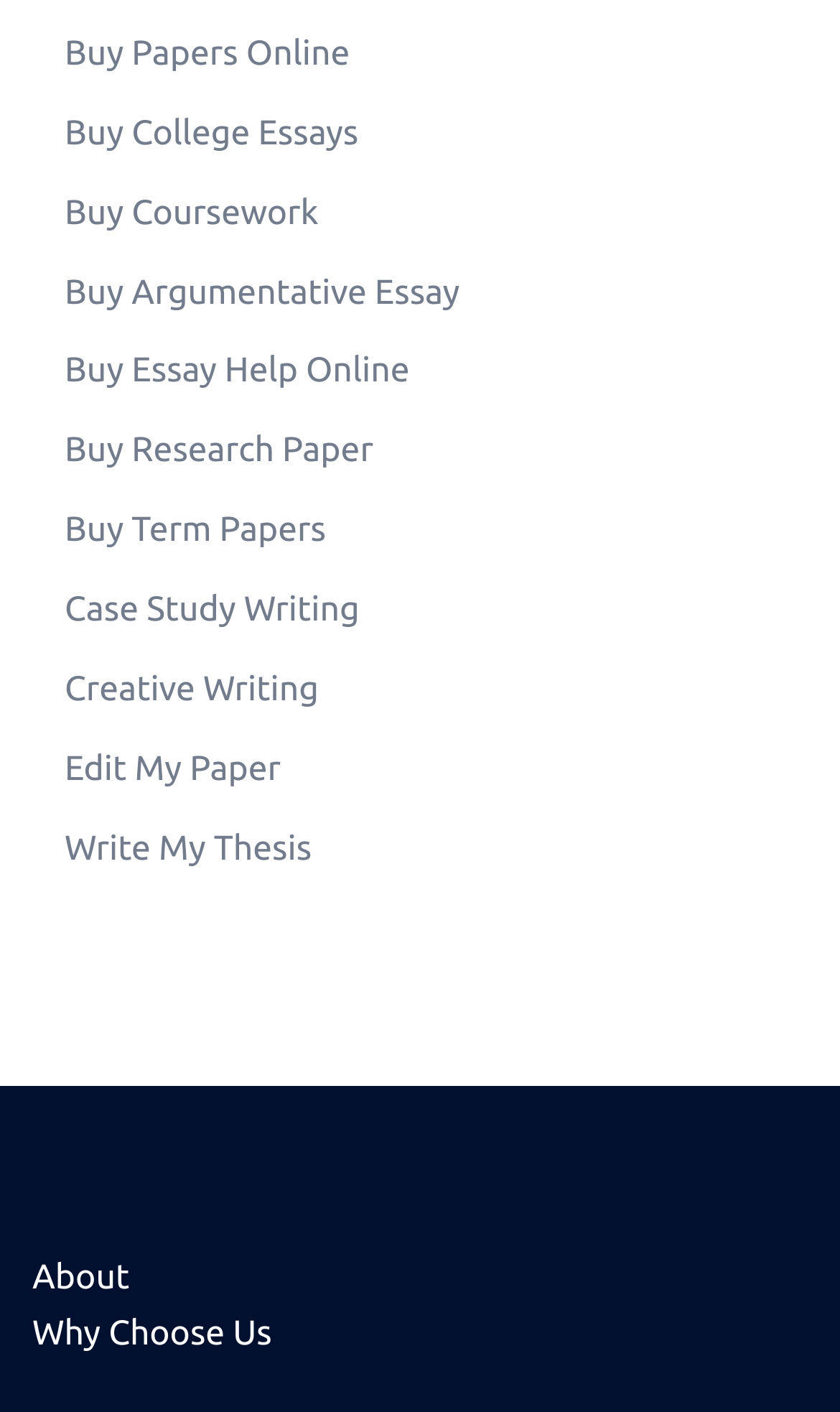Please provide the bounding box coordinates in the format (top-left x, top-left y, bottom-right x, bottom-right y). Remember, all values are floating point numbers between 0 and 1. What is the bounding box coordinate of the region described as: Política de Privacidade

None